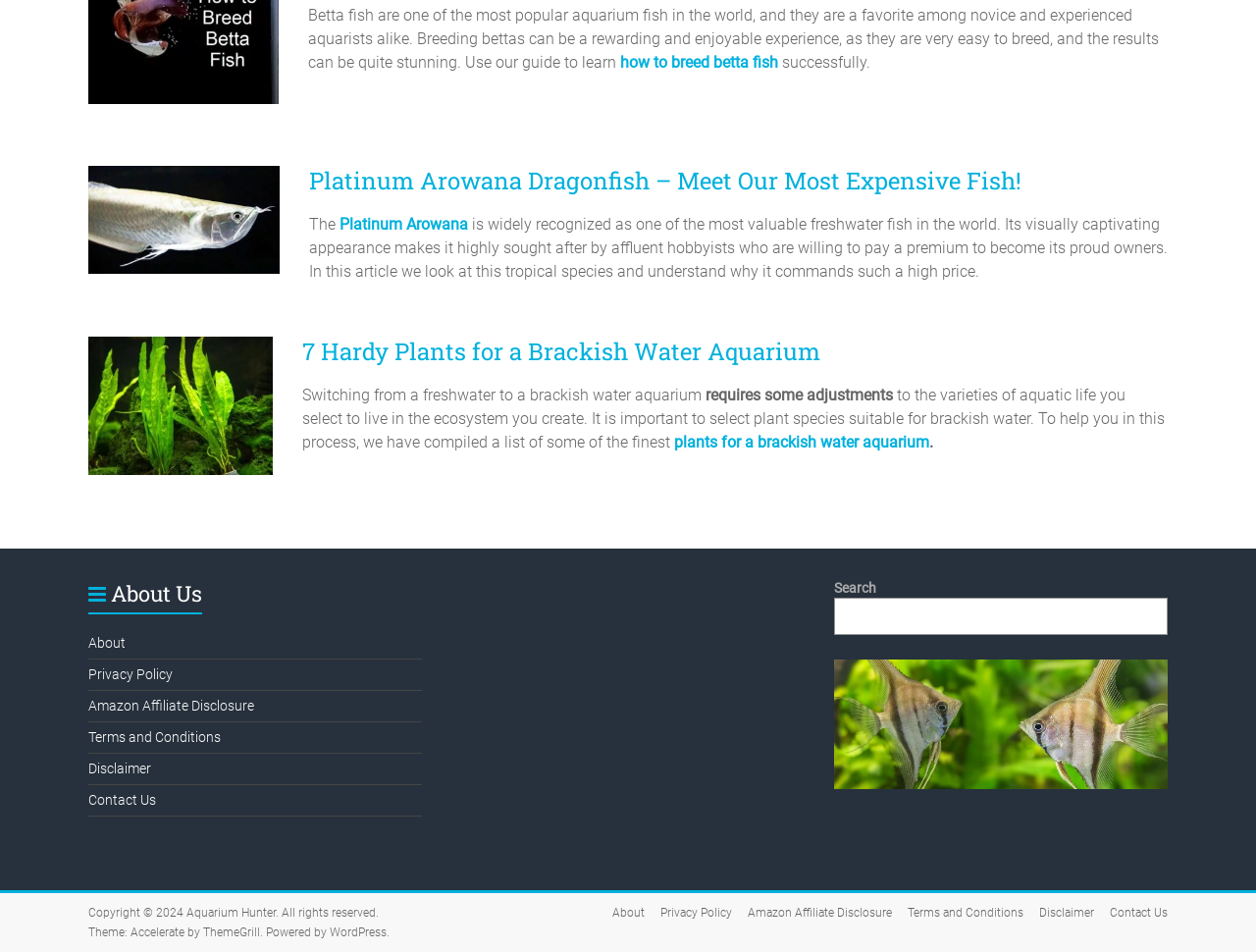What type of water aquarium is discussed in the second article?
Please look at the screenshot and answer in one word or a short phrase.

Brackish water